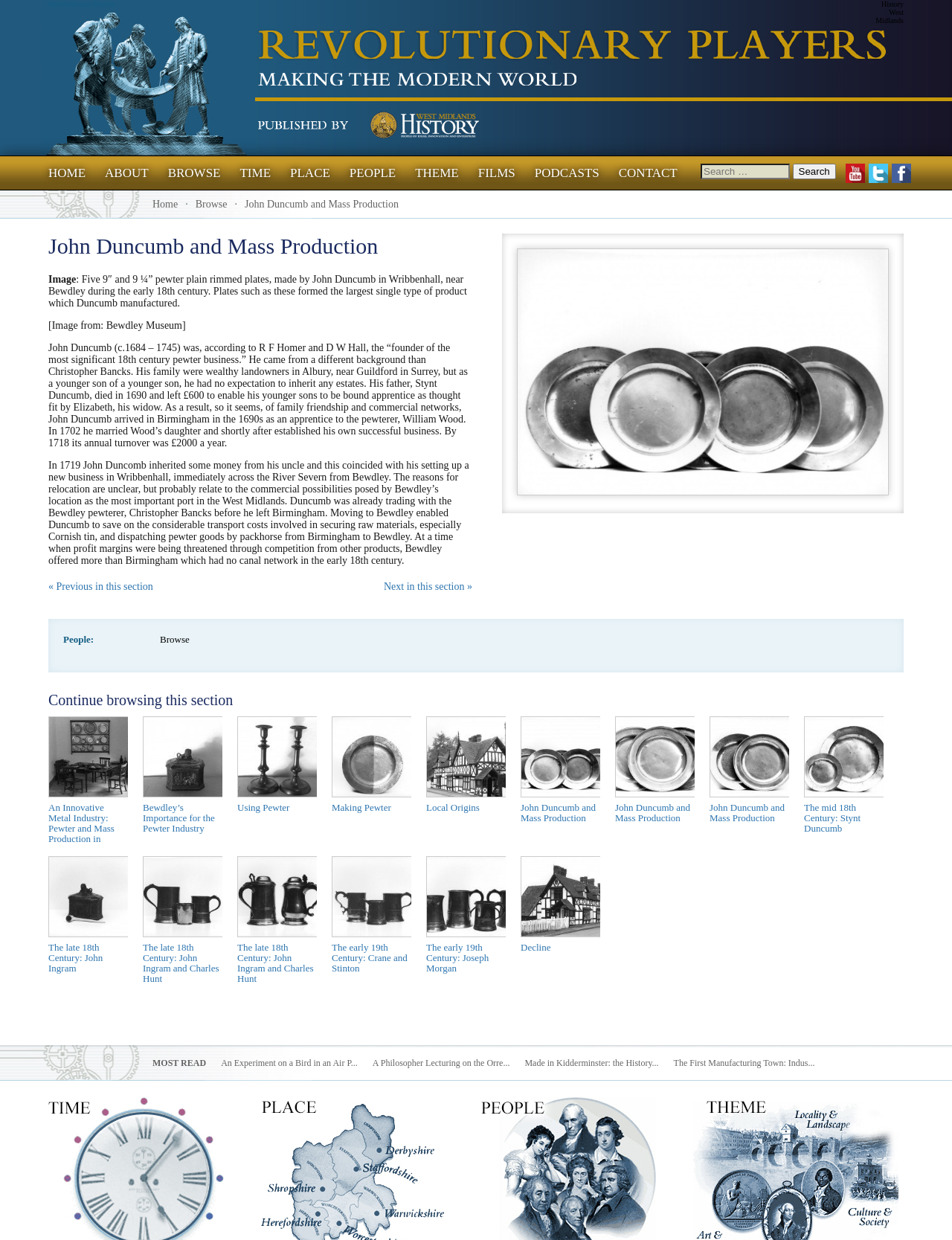Locate the bounding box coordinates of the element that should be clicked to fulfill the instruction: "Click the 'HOME' link".

[0.043, 0.126, 0.102, 0.153]